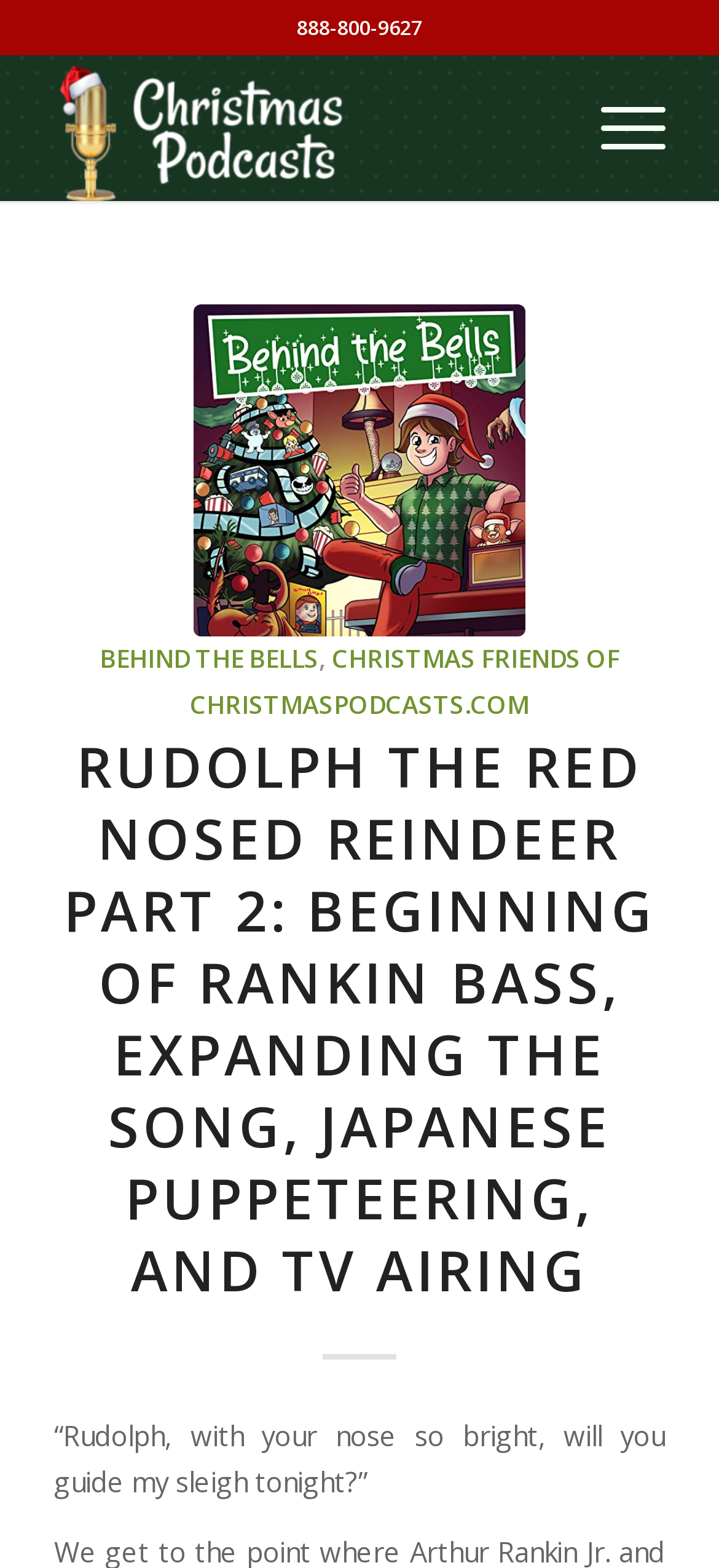Respond to the question with just a single word or phrase: 
What is the title of the podcast episode?

Rudolph the Red Nosed Reindeer Part 2